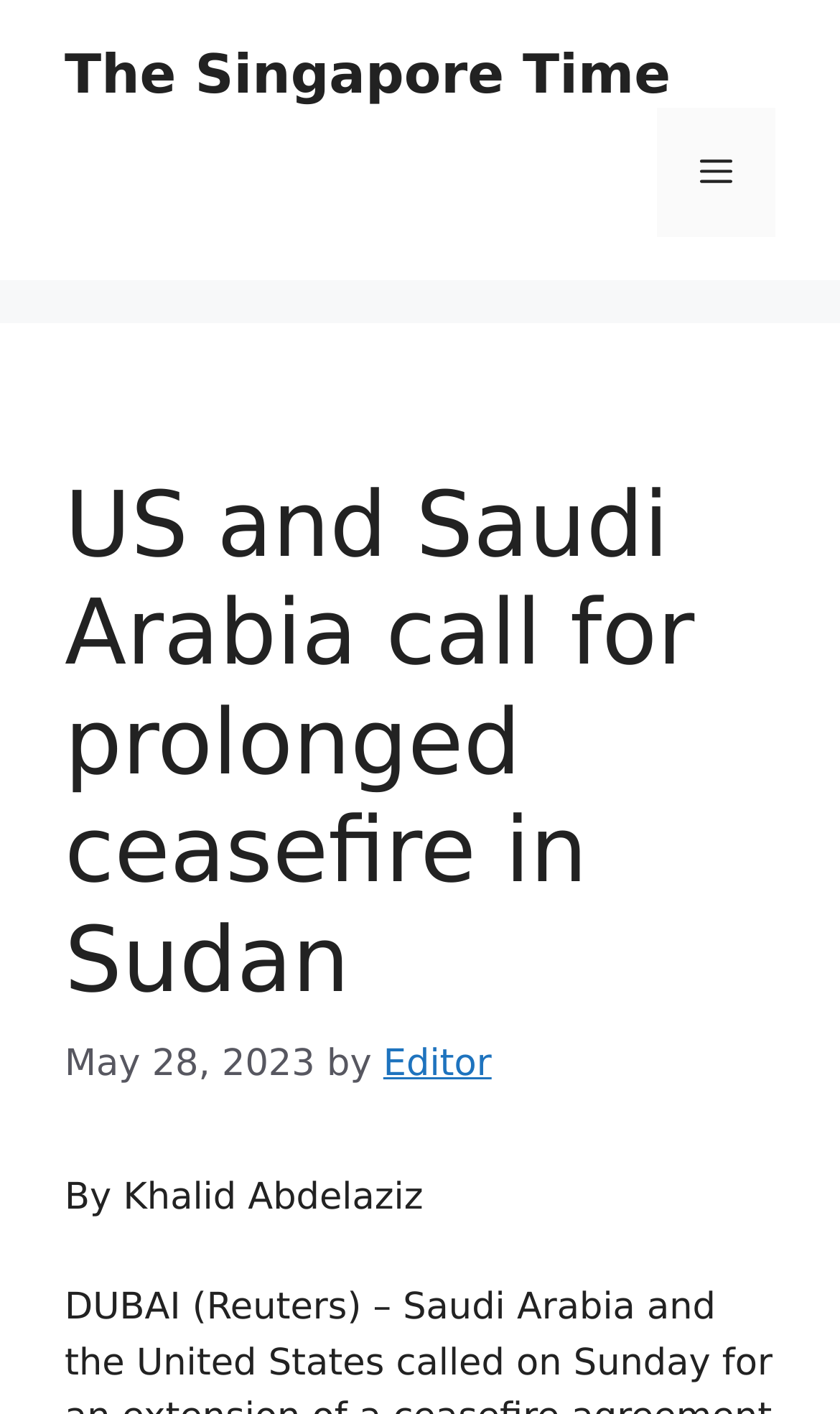Is the menu expanded?
Based on the image, give a one-word or short phrase answer.

No